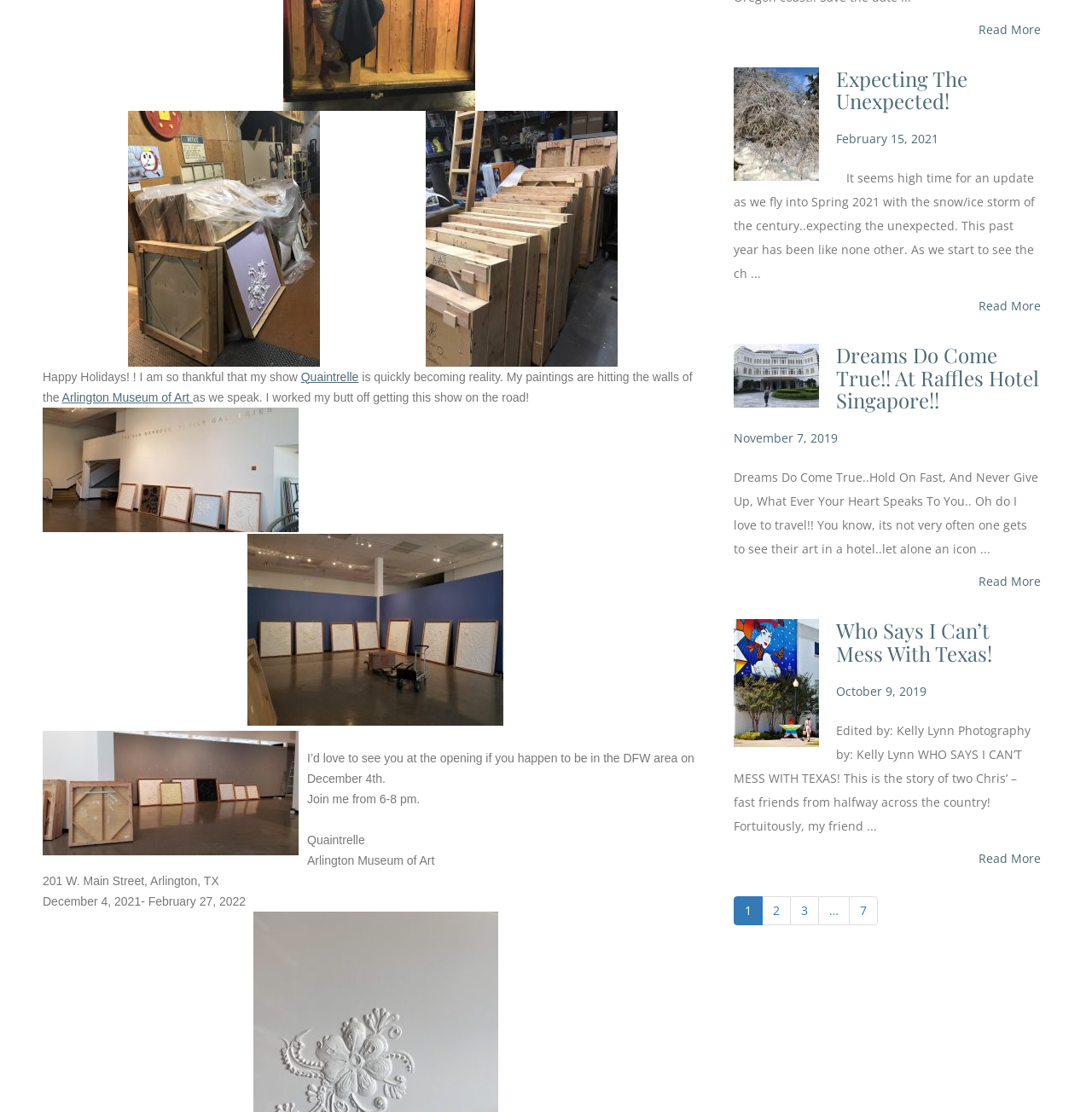From the element description Arlington Museum of Art, predict the bounding box coordinates of the UI element. The coordinates must be specified in the format (top-left x, top-left y, bottom-right x, bottom-right y) and should be within the 0 to 1 range.

[0.057, 0.351, 0.176, 0.363]